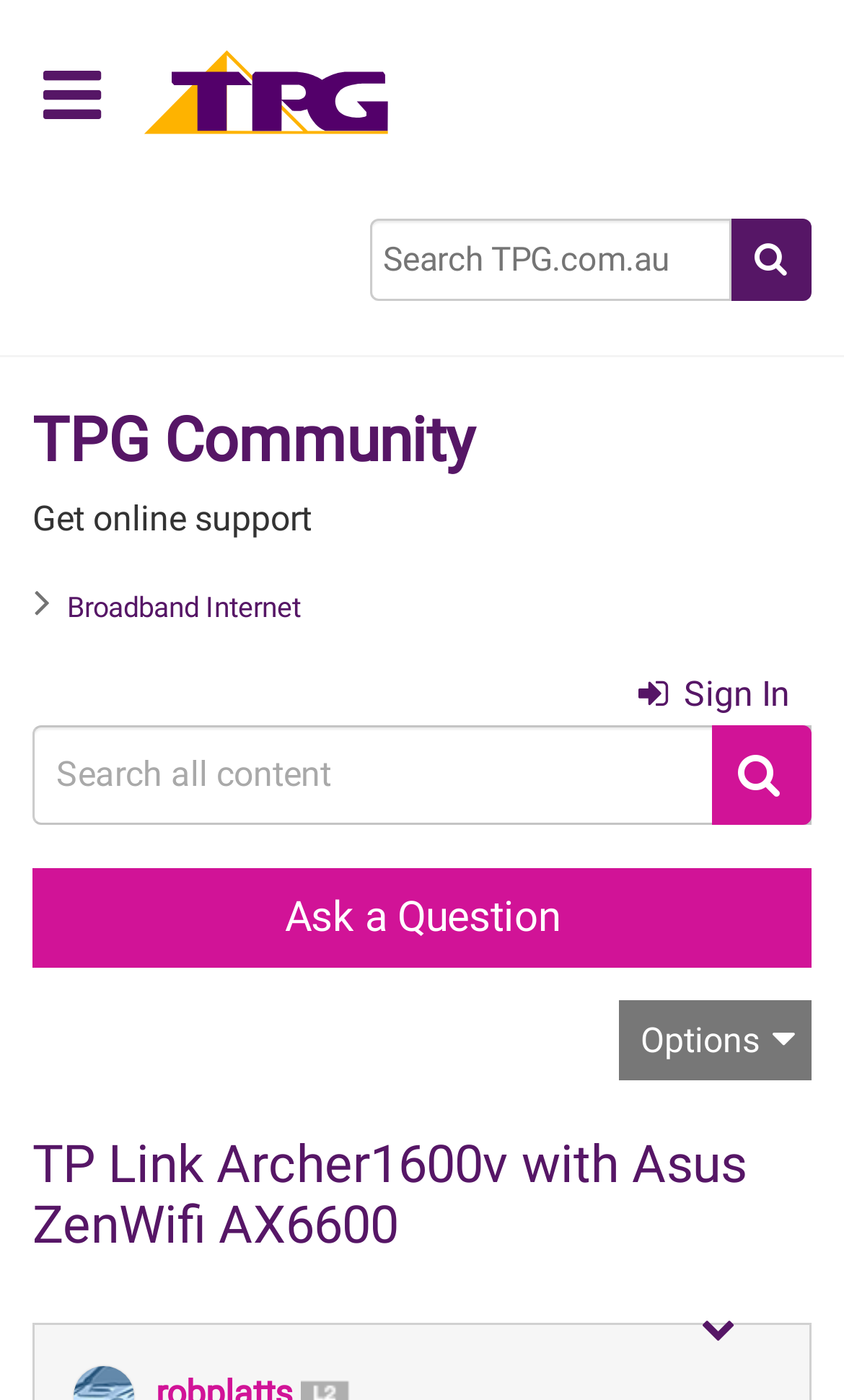Please provide the bounding box coordinates for the element that needs to be clicked to perform the following instruction: "Ask a question". The coordinates should be given as four float numbers between 0 and 1, i.e., [left, top, right, bottom].

[0.038, 0.62, 0.962, 0.691]